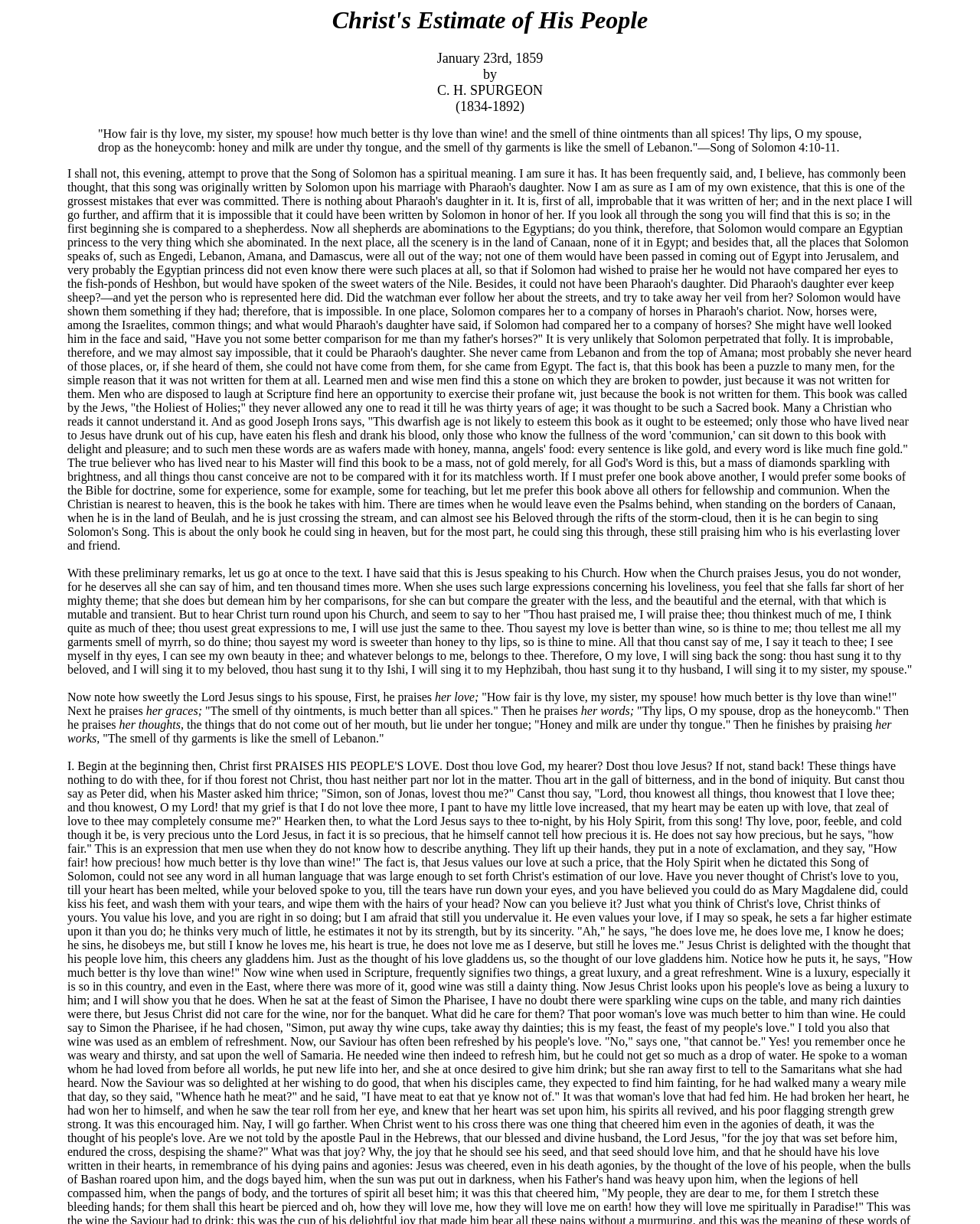Who is the author of the sermon?
Provide a short answer using one word or a brief phrase based on the image.

C. H. SPURGEON